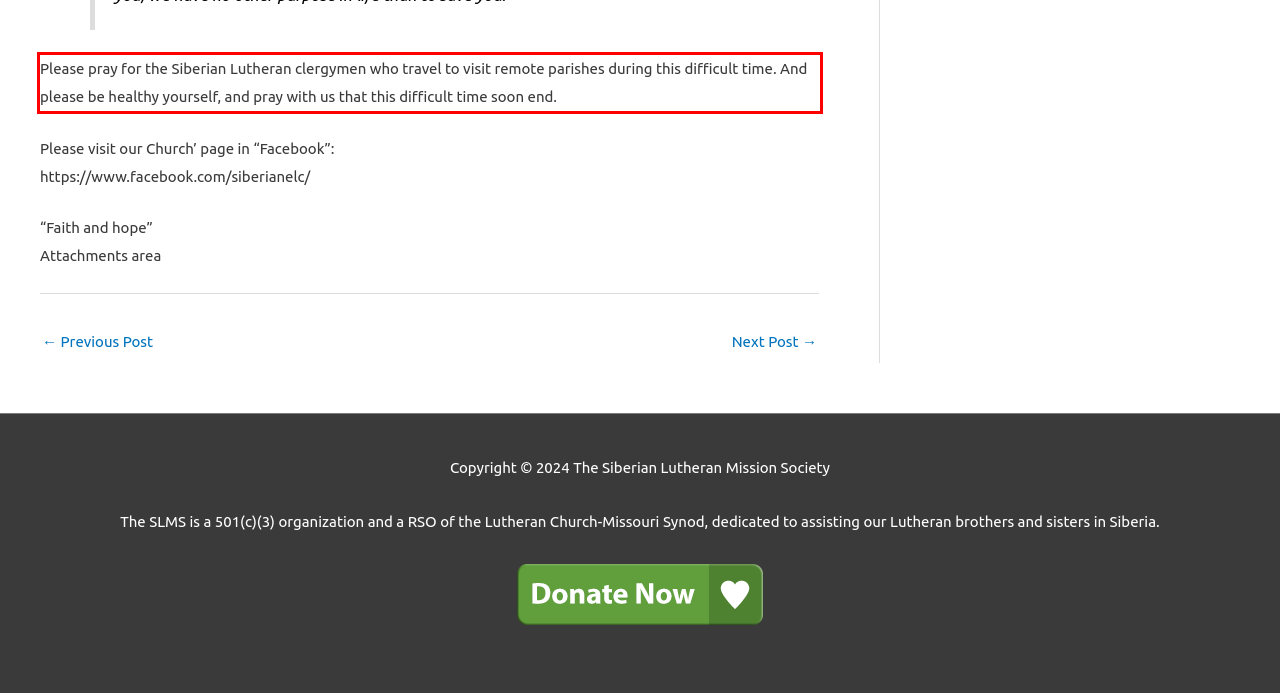You have a screenshot of a webpage with a UI element highlighted by a red bounding box. Use OCR to obtain the text within this highlighted area.

Please pray for the Siberian Lutheran clergymen who travel to visit remote parishes during this difficult time. And please be healthy yourself, and pray with us that this difficult time soon end.